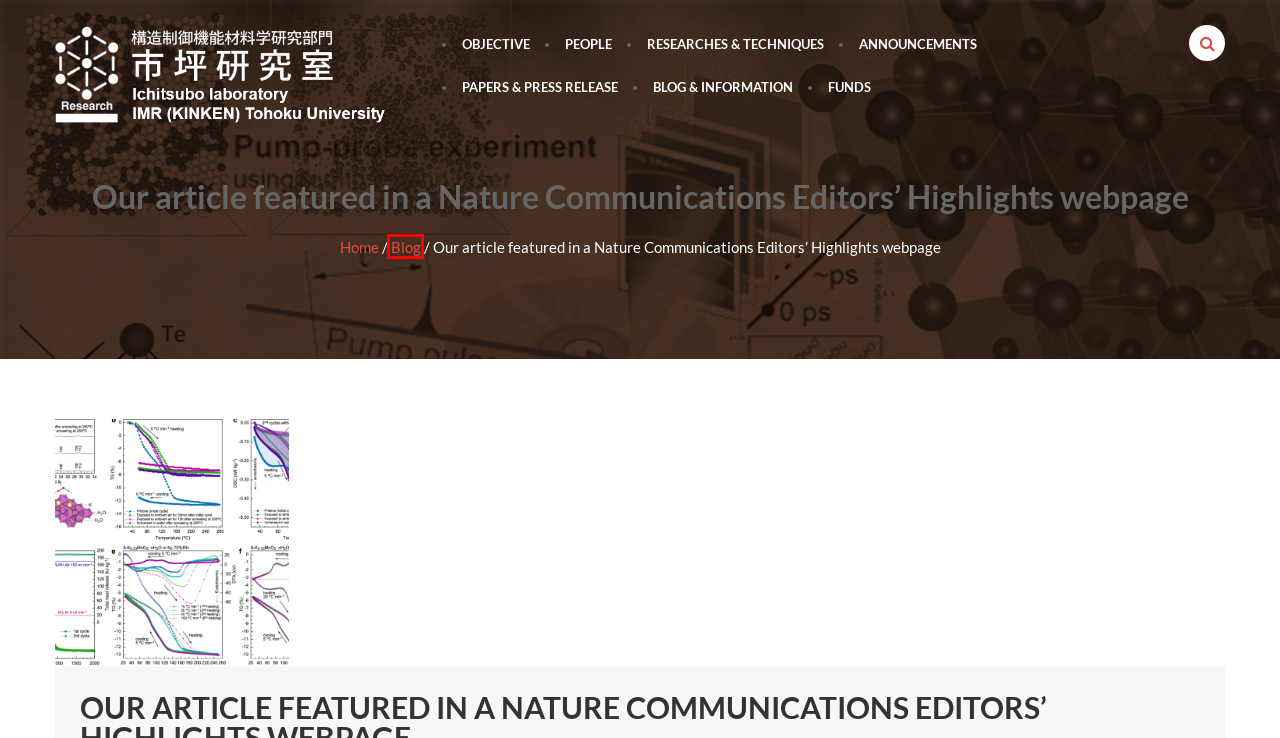Check out the screenshot of a webpage with a red rectangle bounding box. Select the best fitting webpage description that aligns with the new webpage after clicking the element inside the bounding box. Here are the candidates:
A. 日経エレクトロニクスでMg電池に関する記事 – Ichitsubo Laboratory
B. Tohoku University
C. Ichitsubo Laboratory – Tohoku University, Institute for Materials Research (IMR)
D. 2022年3月16日の地震後について – Ichitsubo Laboratory
E. admin-ilab – Ichitsubo Laboratory
F. 東北大学 金属材料研究所
G. 東北大学金属材料研究所先端エネルギー材料理工共創研究センター – 太陽エネルギーの利用と３つの『蓄』の最大化に貢献する革新的エネルギー材料・複合モジュール創製
H. Blog – Ichitsubo Laboratory

H